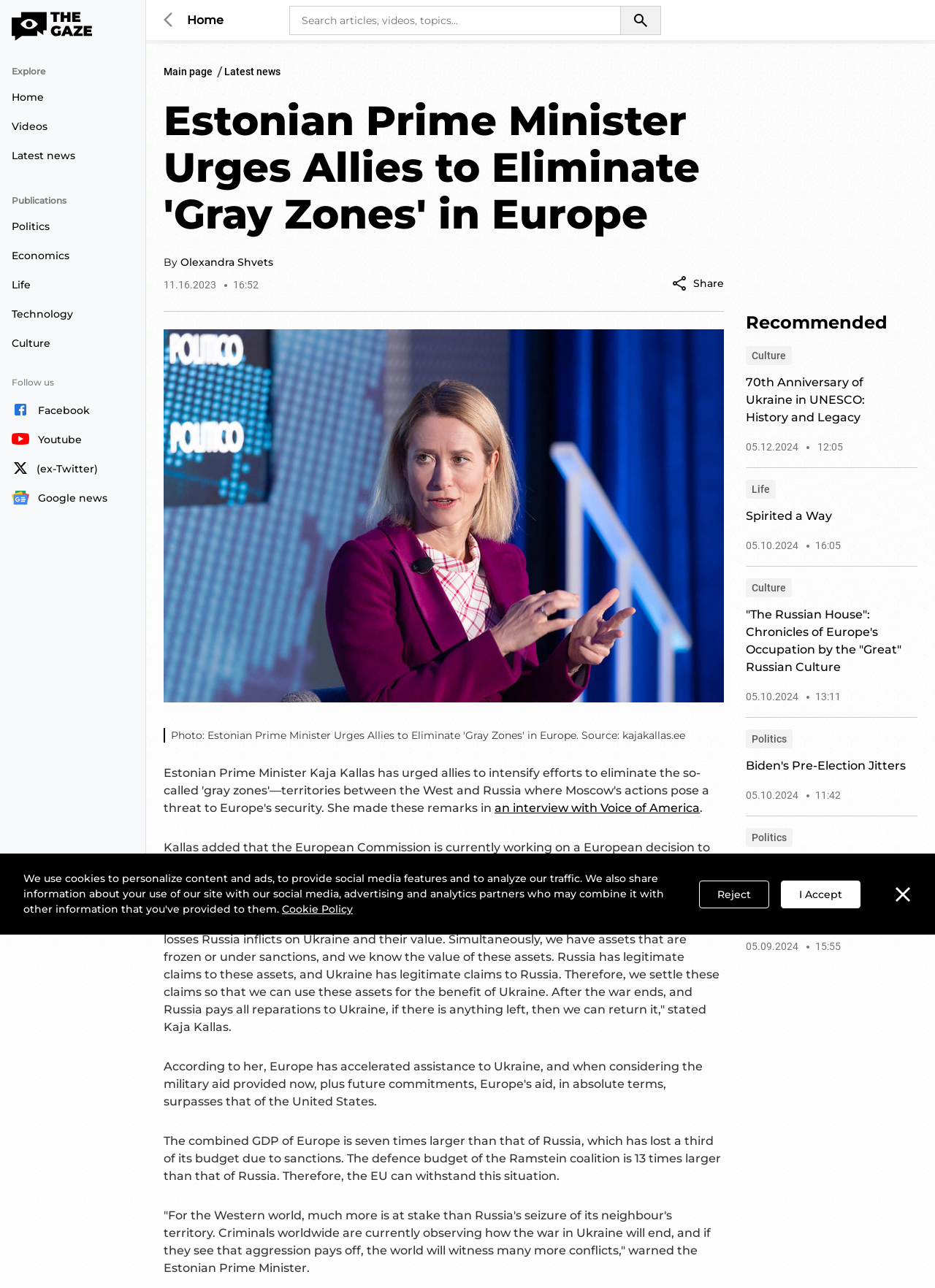Find the bounding box coordinates for the area that should be clicked to accomplish the instruction: "Go to Home page".

[0.169, 0.005, 0.245, 0.027]